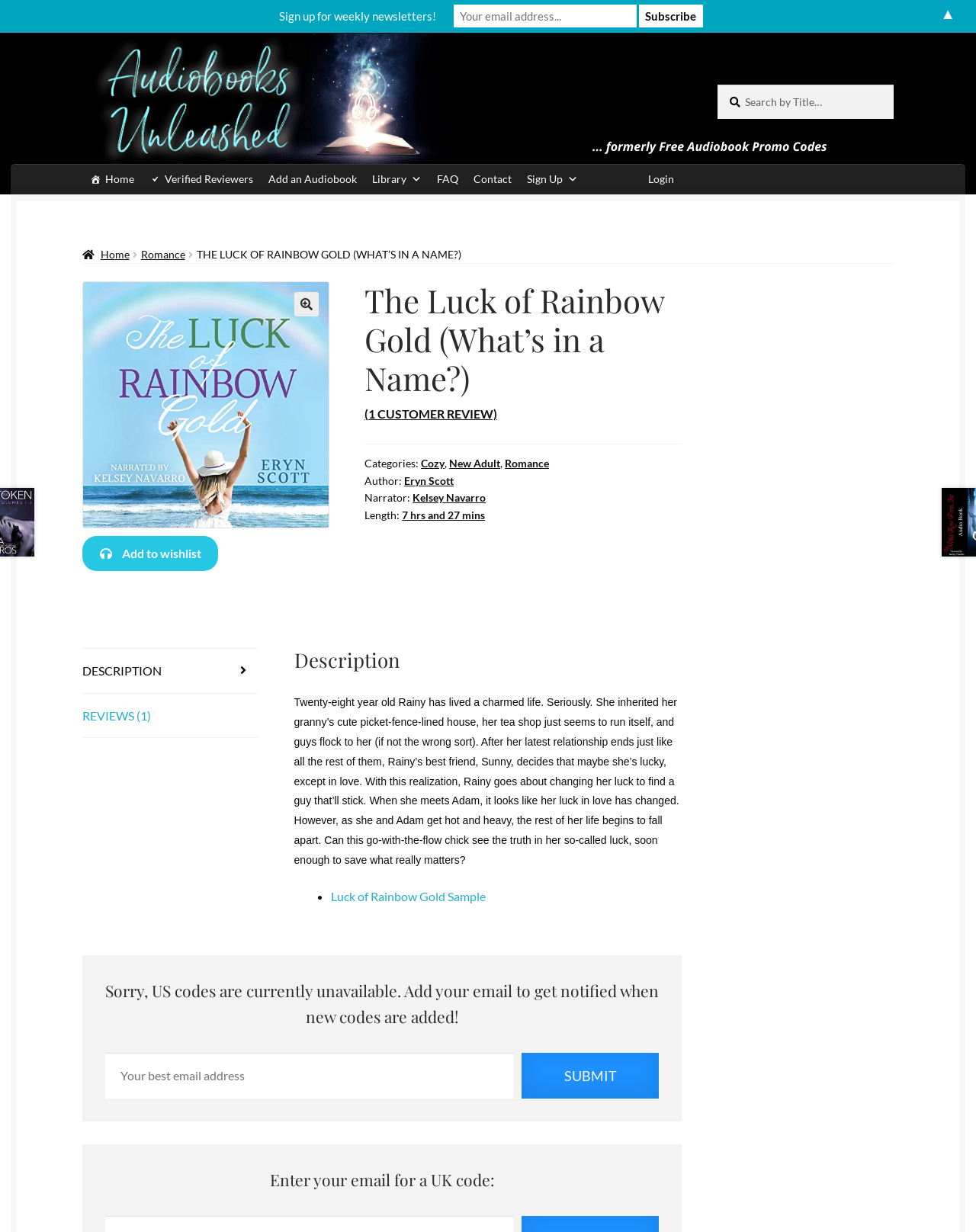What is the length of the audiobook?
Please answer the question with as much detail as possible using the screenshot.

I found the answer by looking at the 'Length' section, which lists the length of the audiobook as '7 hrs and 27 mins'.